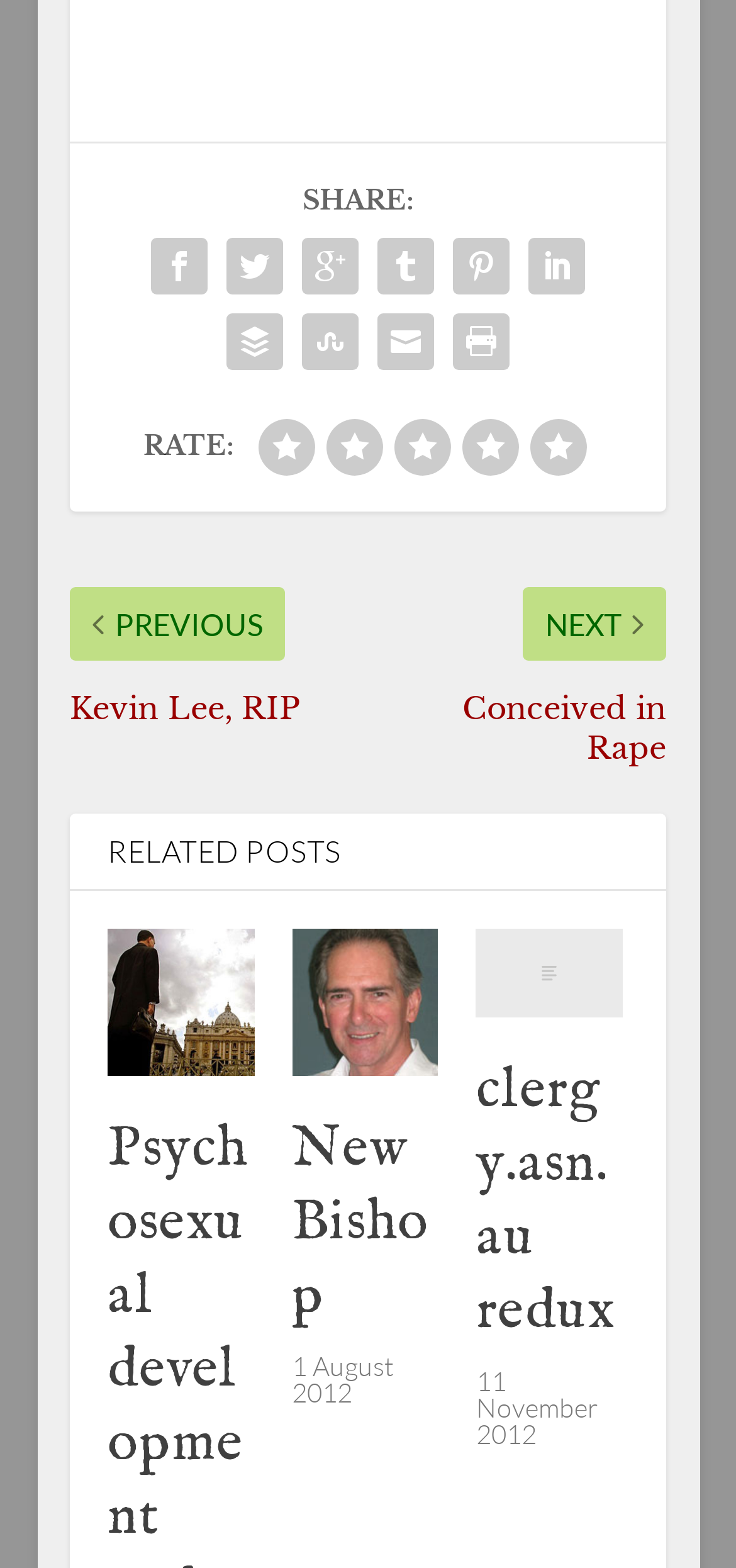What is the date of the second related post?
Refer to the image and provide a one-word or short phrase answer.

1 August 2012